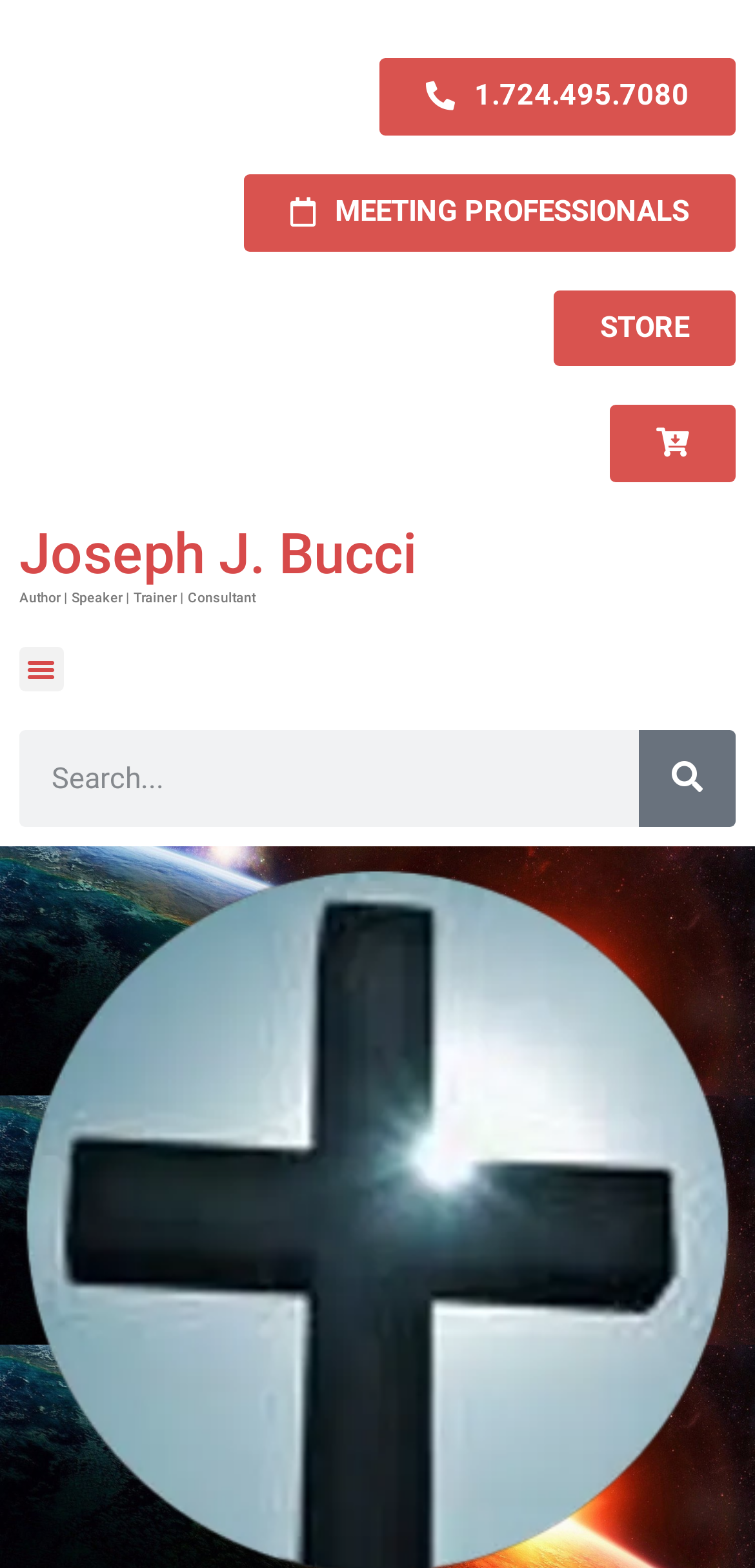What is the text above the search box?
Could you answer the question with a detailed and thorough explanation?

The text above the search box is 'Author | Speaker | Trainer | Consultant', which is likely a subtitle or description of the author's profession or expertise.